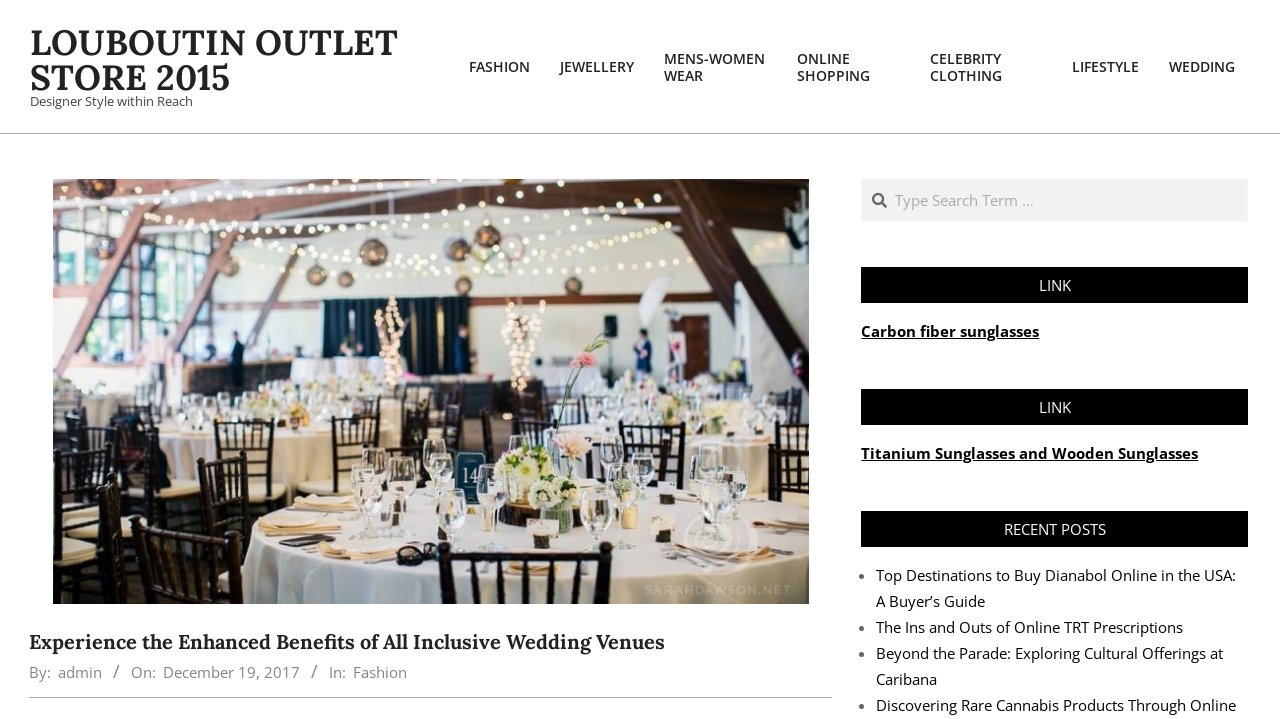What is the category of the link 'MENS-WOMEN WEAR'?
Answer the question using a single word or phrase, according to the image.

Fashion